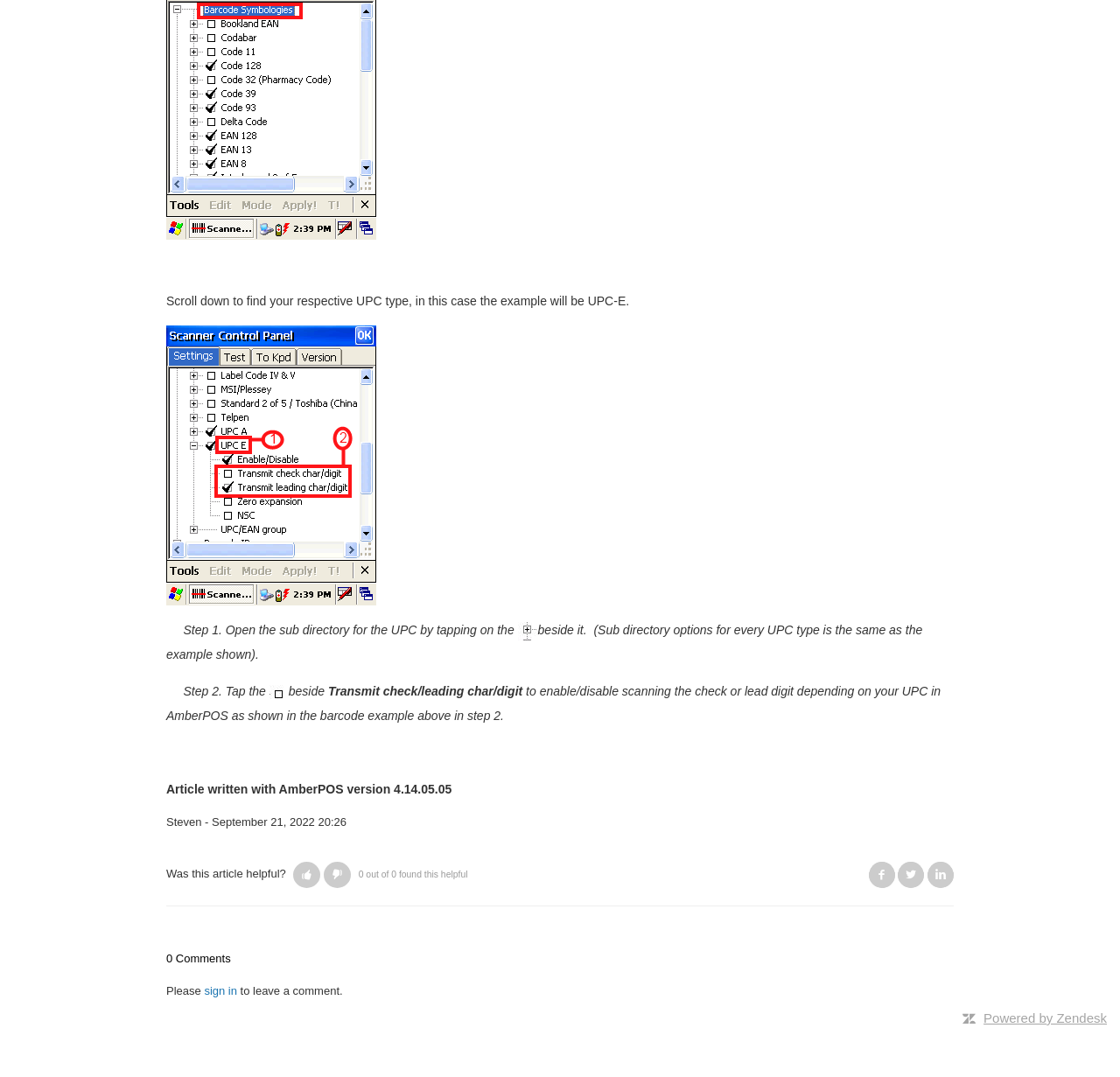Please find the bounding box for the UI component described as follows: "LinkedIn".

[0.828, 0.8, 0.852, 0.824]